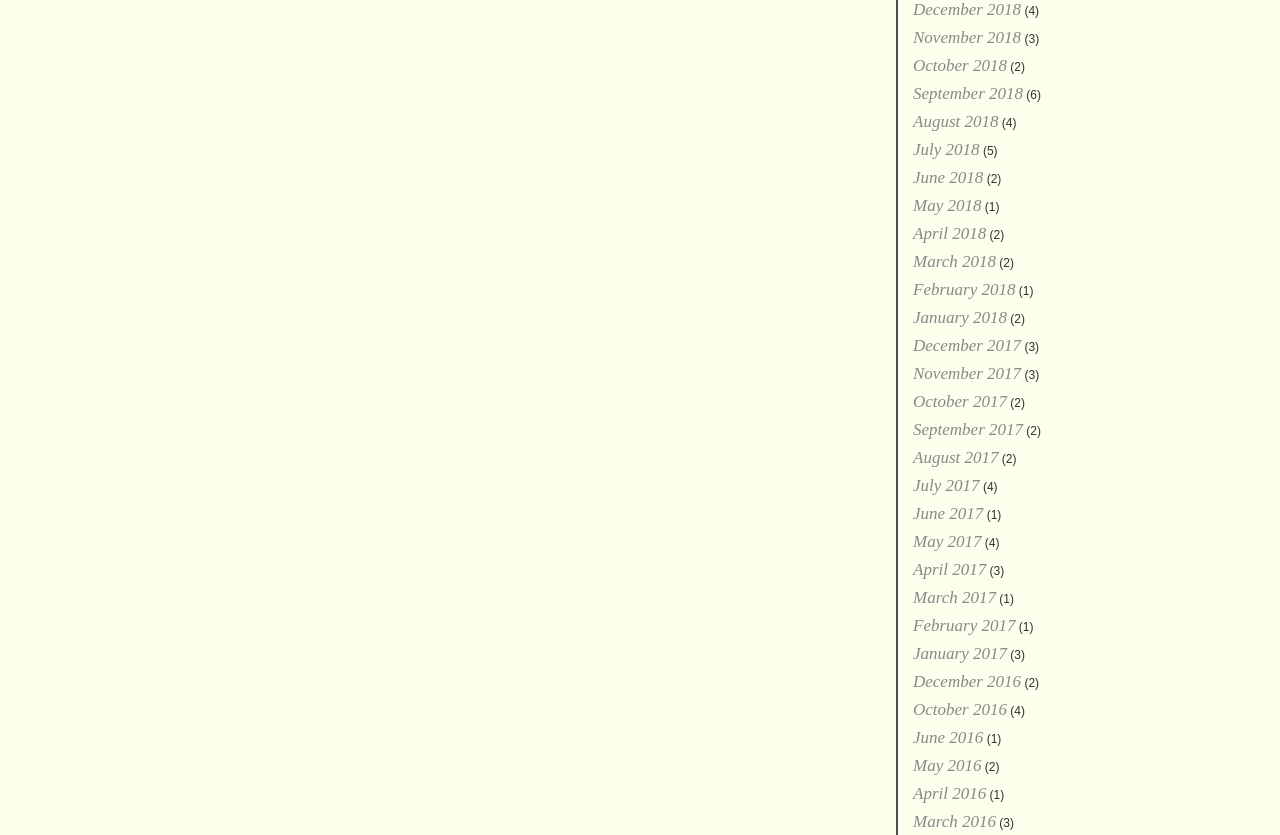Please determine the bounding box coordinates for the UI element described as: "Appointment".

None